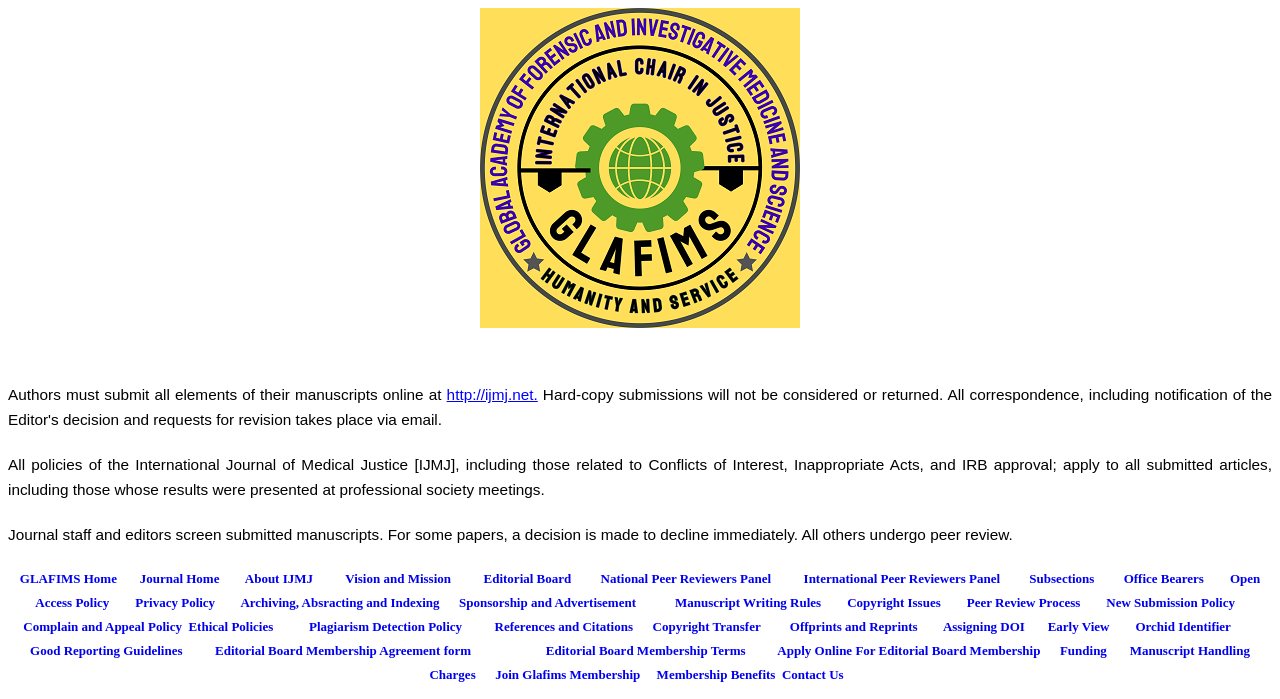Give the bounding box coordinates for the element described by: "Editorial Board Membership Agreement form".

[0.168, 0.92, 0.376, 0.941]